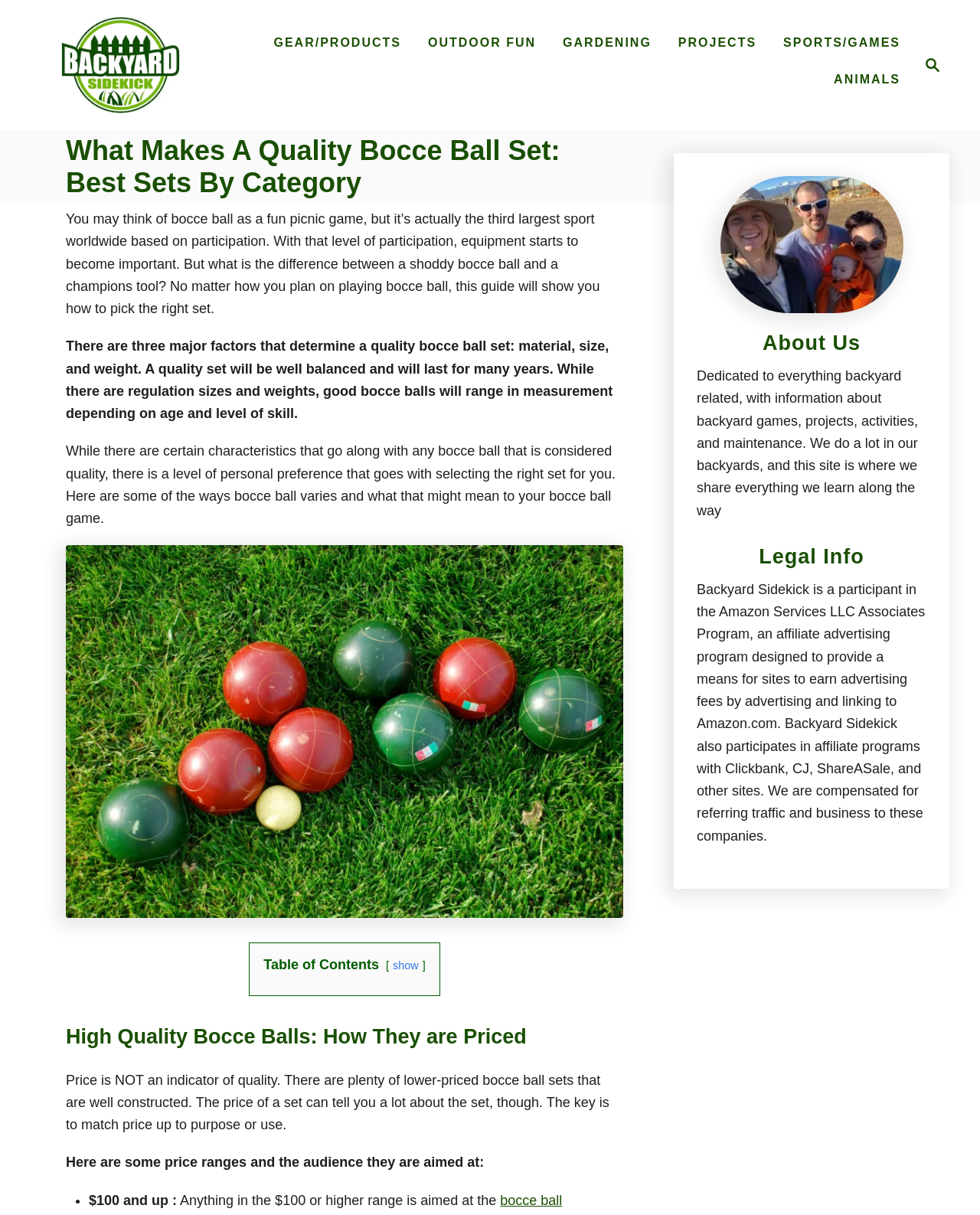Find the bounding box coordinates of the element to click in order to complete this instruction: "Search for something". The bounding box coordinates must be four float numbers between 0 and 1, denoted as [left, top, right, bottom].

[0.927, 0.036, 0.969, 0.071]